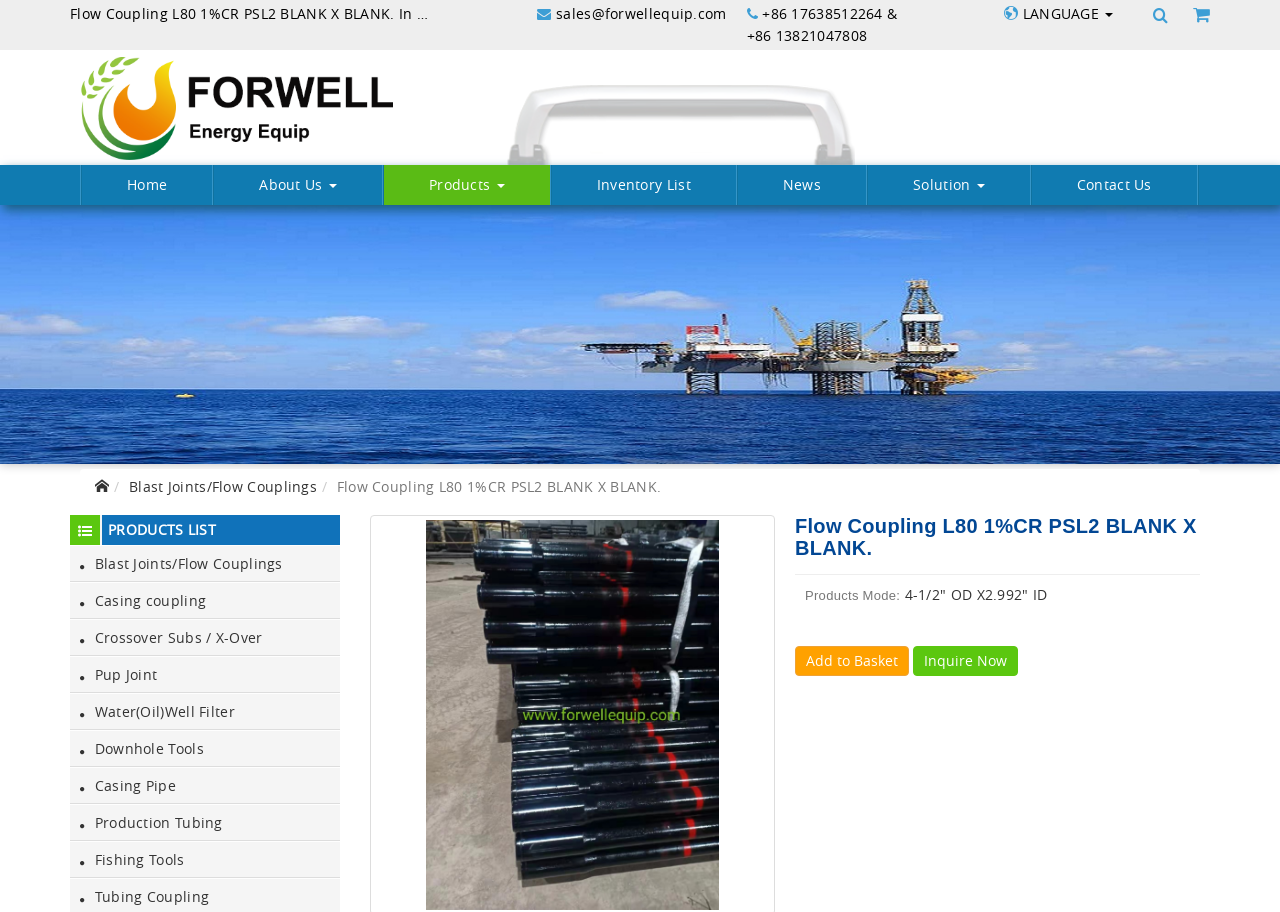What language can the website be displayed in?
Refer to the image and provide a concise answer in one word or phrase.

Multiple languages